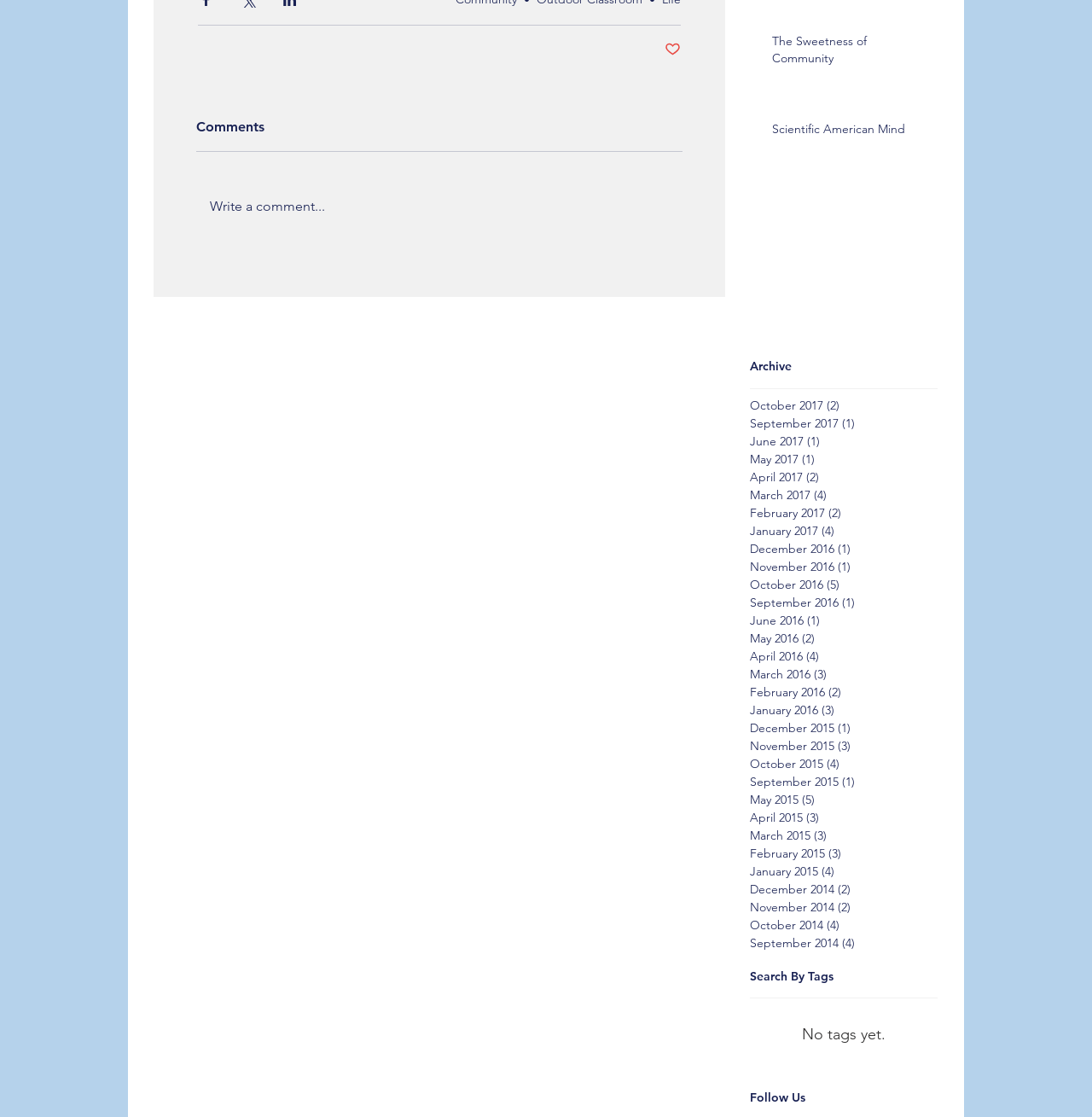Can you pinpoint the bounding box coordinates for the clickable element required for this instruction: "Write a comment"? The coordinates should be four float numbers between 0 and 1, i.e., [left, top, right, bottom].

[0.18, 0.163, 0.625, 0.206]